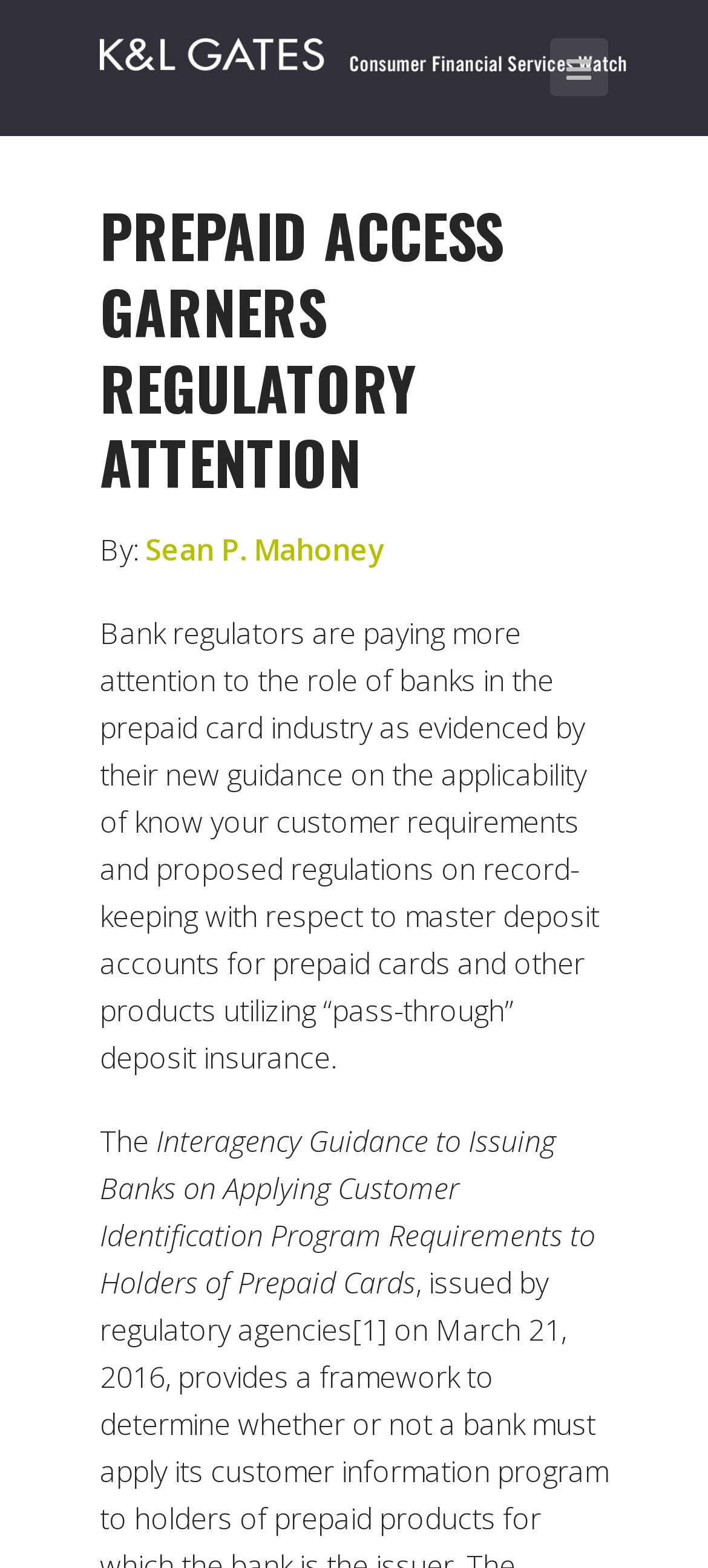Answer the following inquiry with a single word or phrase:
What is the purpose of the interagency guidance?

Applying customer identification program requirements